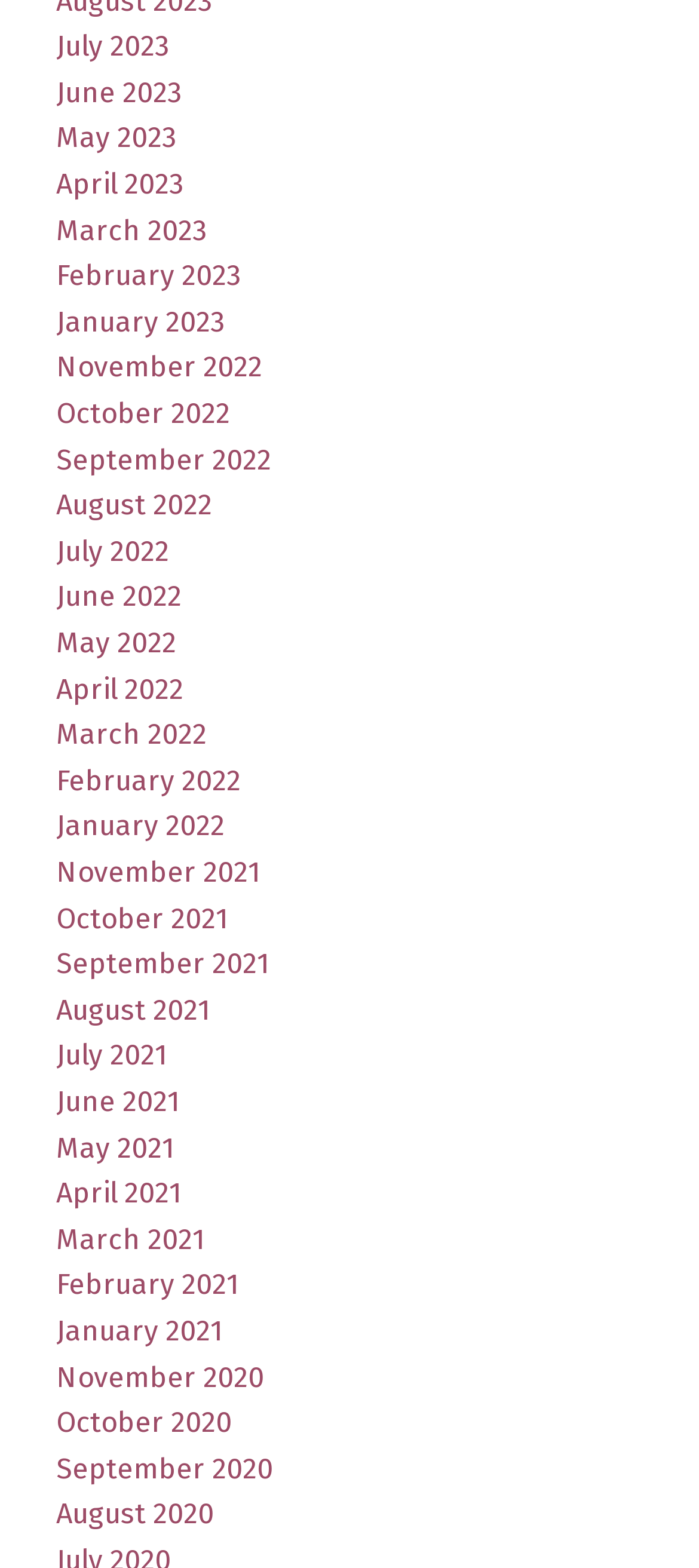Please give a short response to the question using one word or a phrase:
Are the months listed in chronological order?

Yes